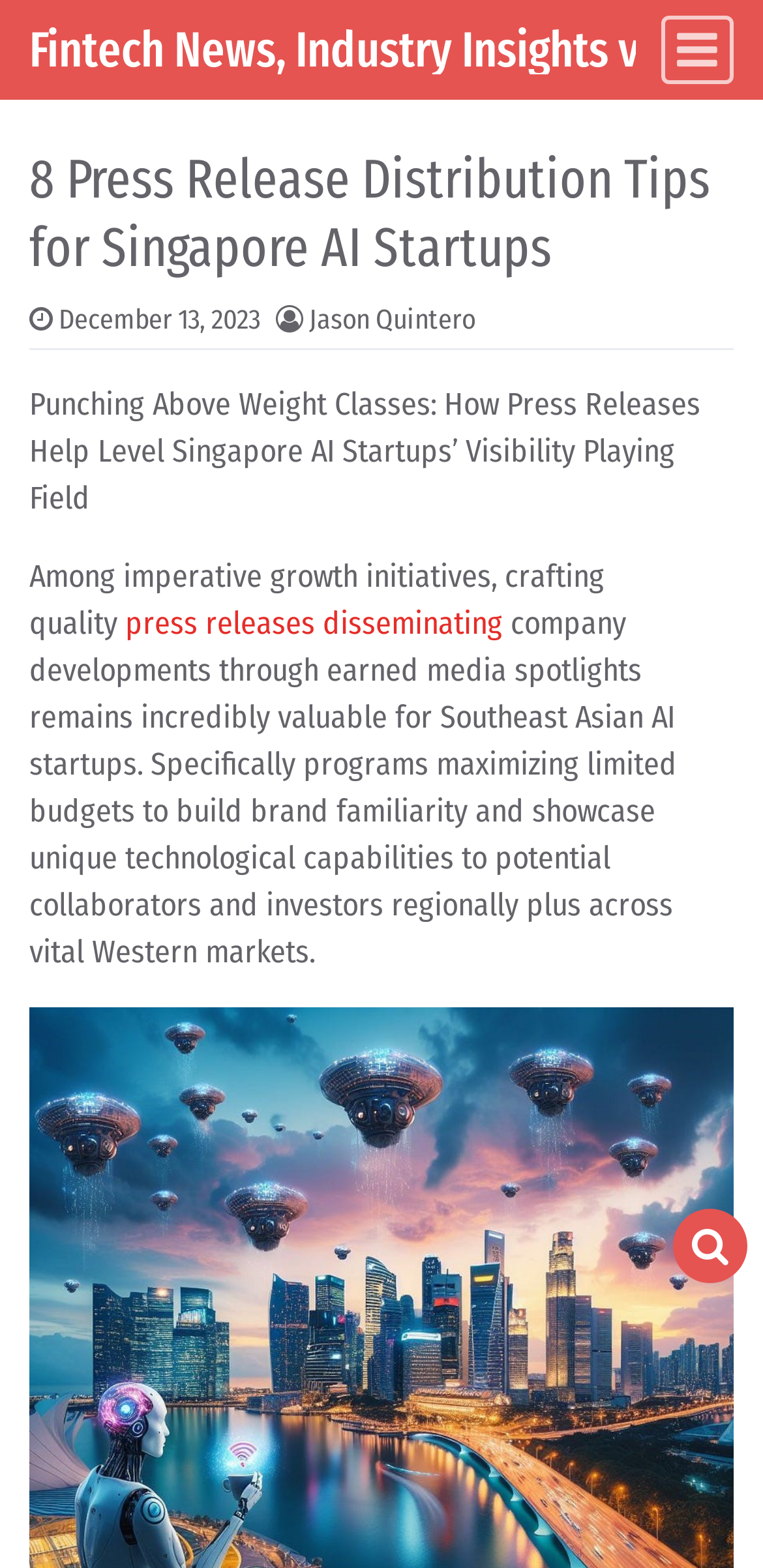Find the bounding box coordinates corresponding to the UI element with the description: "press releases disseminating". The coordinates should be formatted as [left, top, right, bottom], with values as floats between 0 and 1.

[0.164, 0.385, 0.659, 0.409]